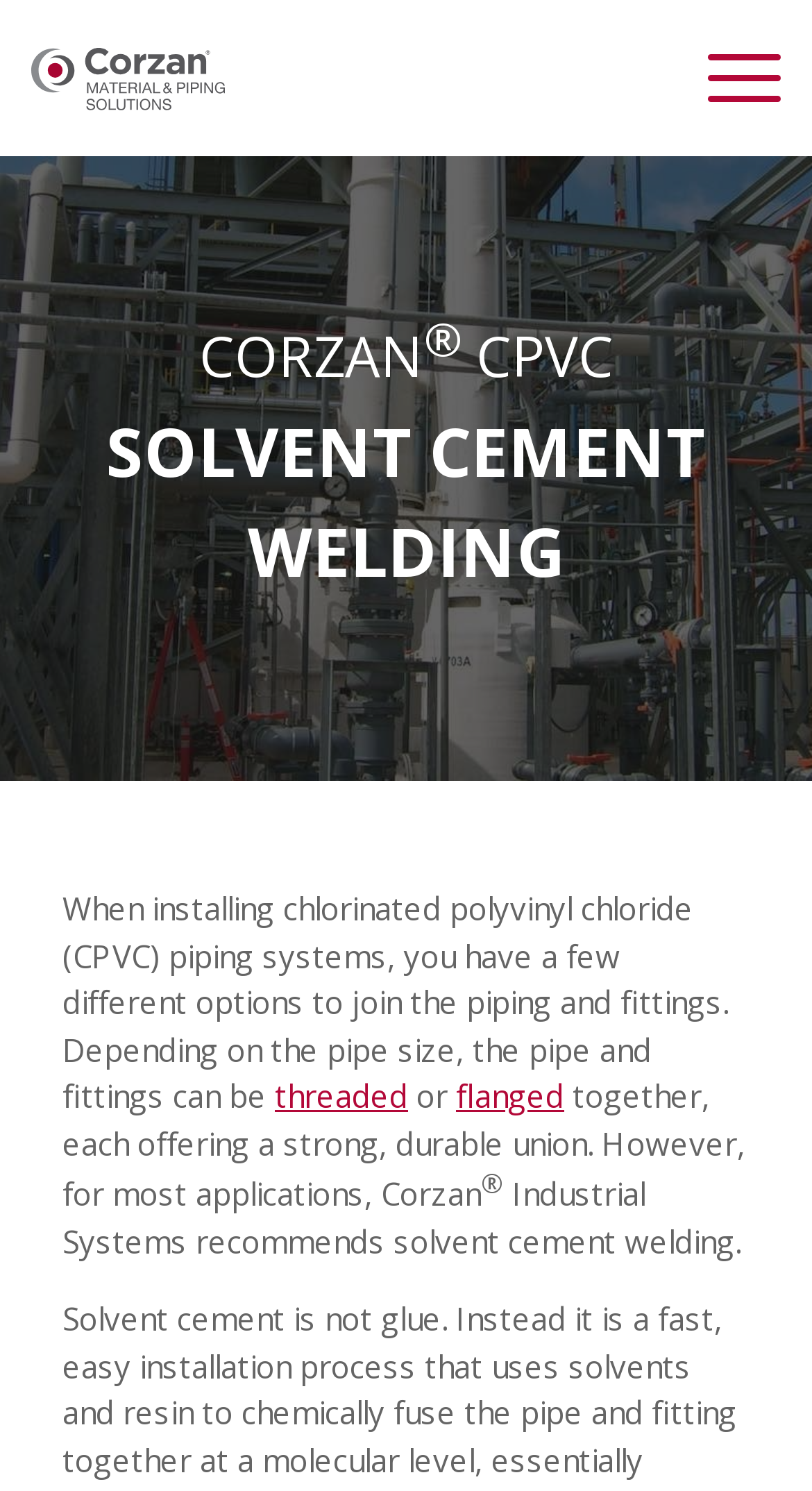Determine the main heading of the webpage and generate its text.

CORZAN® CPVC
SOLVENT CEMENT WELDING